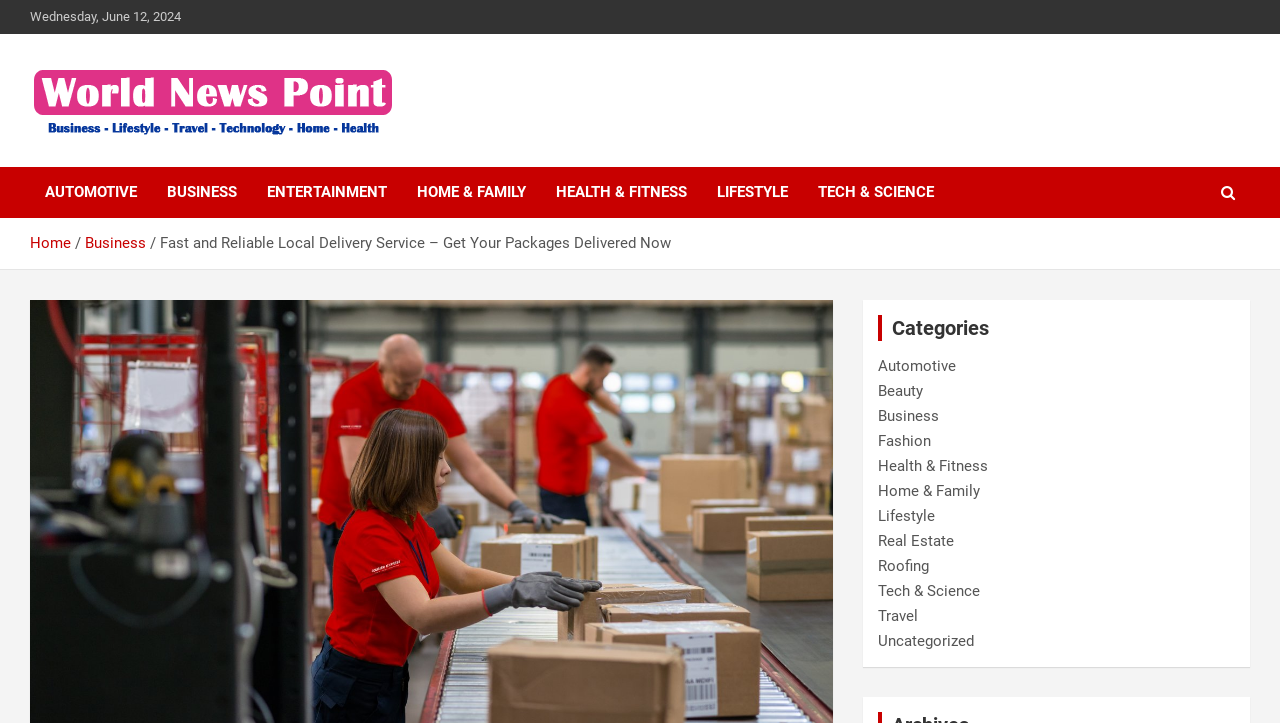Determine the bounding box coordinates of the section I need to click to execute the following instruction: "Go to Home page". Provide the coordinates as four float numbers between 0 and 1, i.e., [left, top, right, bottom].

[0.023, 0.324, 0.055, 0.349]